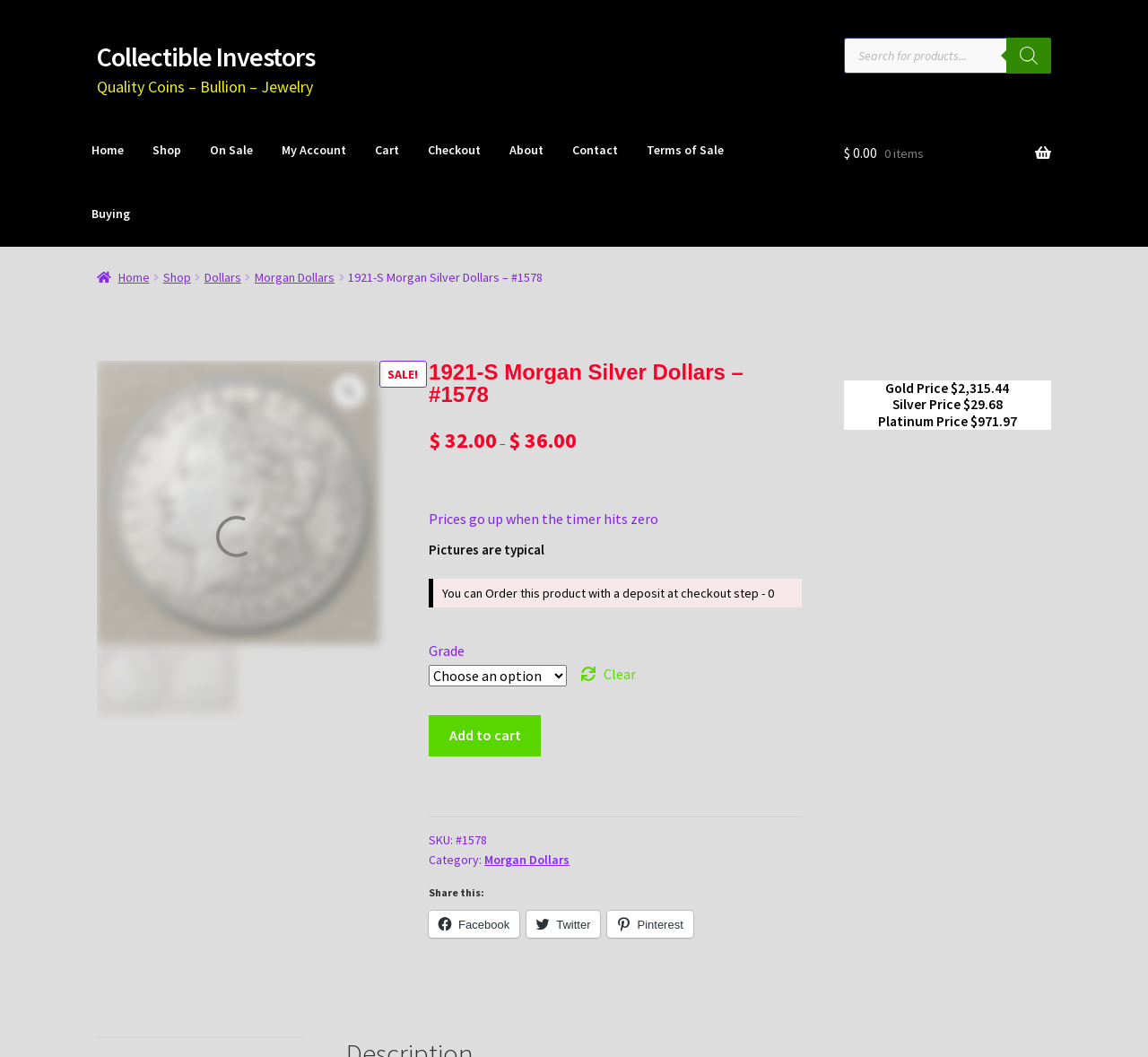What is the category of the product?
Give a detailed response to the question by analyzing the screenshot.

I found the category of the product by looking at the product information section, where it says 'Category: Morgan Dollars'.